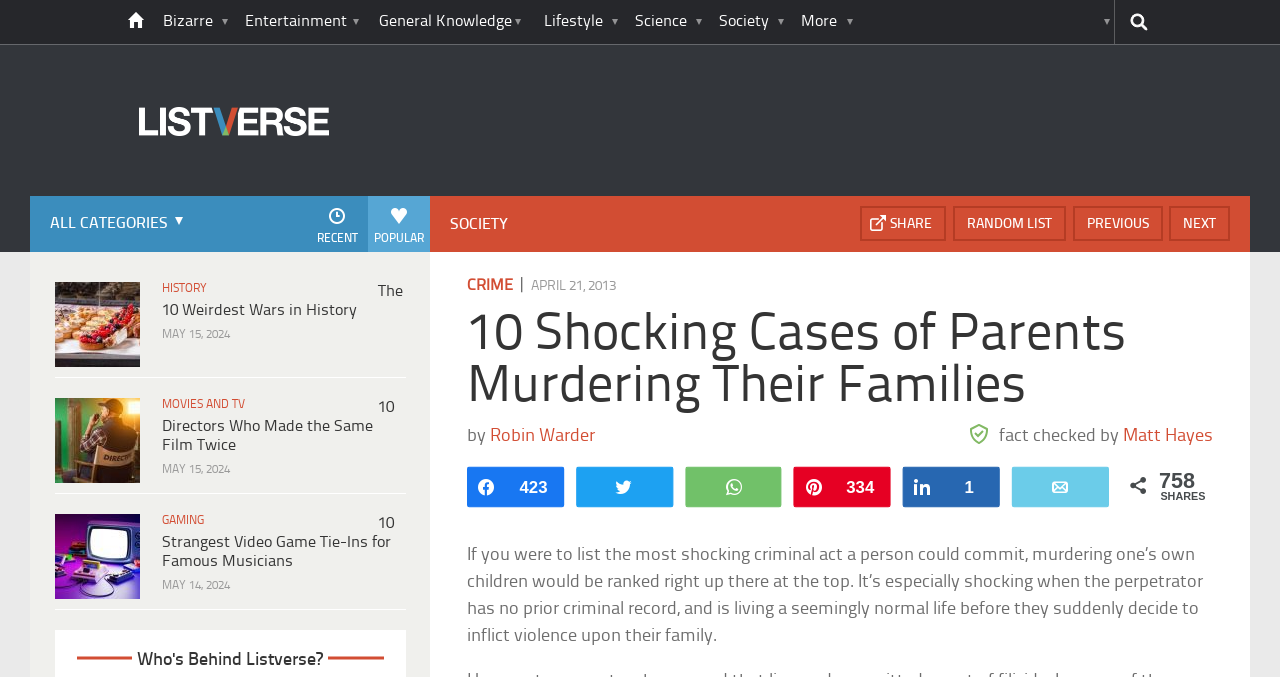Please locate the bounding box coordinates of the element that needs to be clicked to achieve the following instruction: "go home". The coordinates should be four float numbers between 0 and 1, i.e., [left, top, right, bottom].

[0.118, 0.0, 0.148, 0.065]